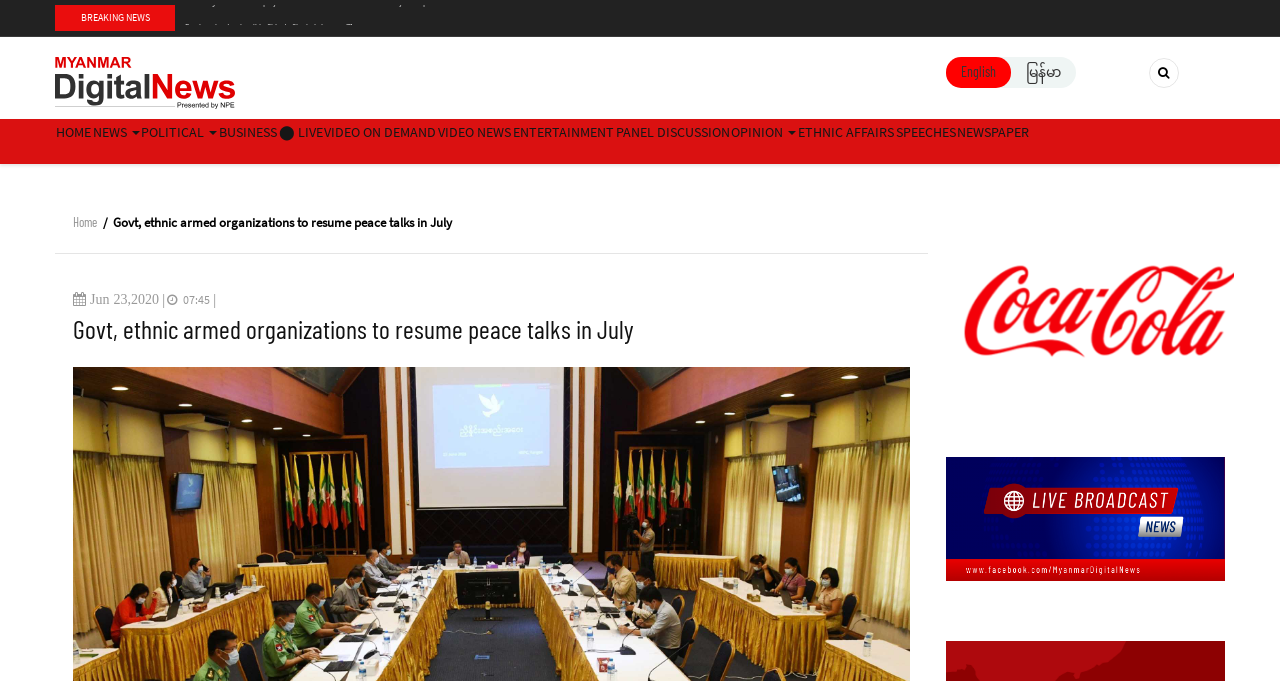What is the category of the news article?
Please use the image to provide a one-word or short phrase answer.

Political